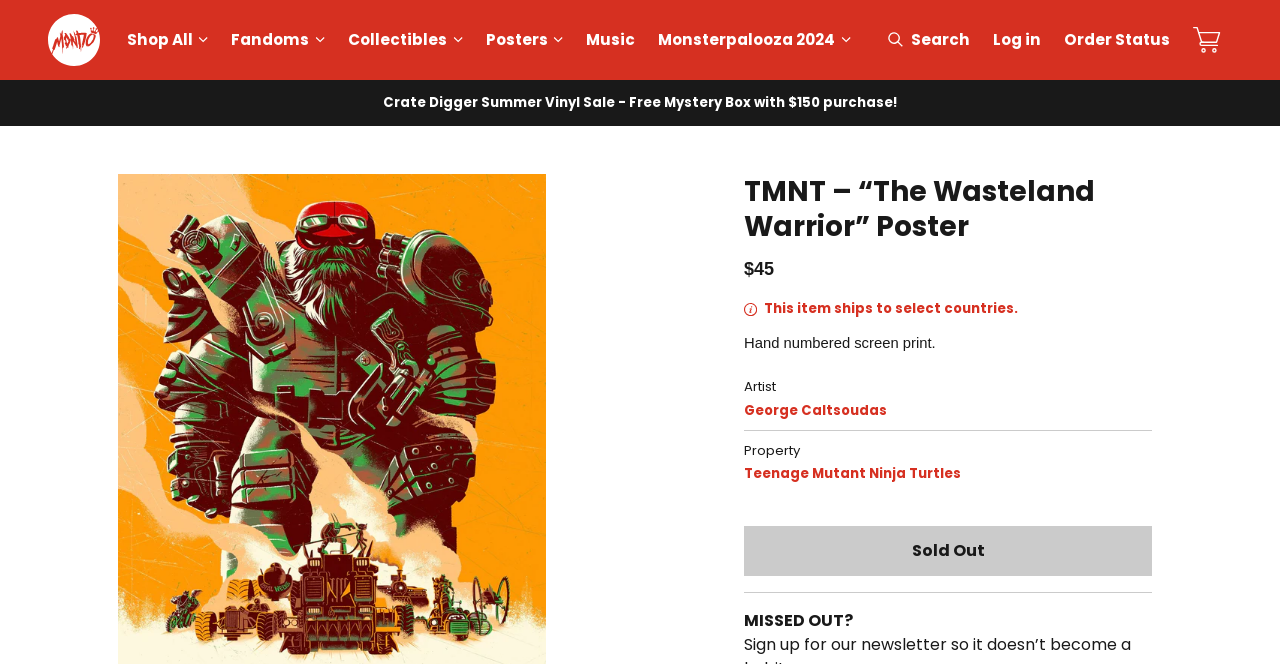Indicate the bounding box coordinates of the clickable region to achieve the following instruction: "Click on the 'Shop All' button."

[0.09, 0.032, 0.172, 0.089]